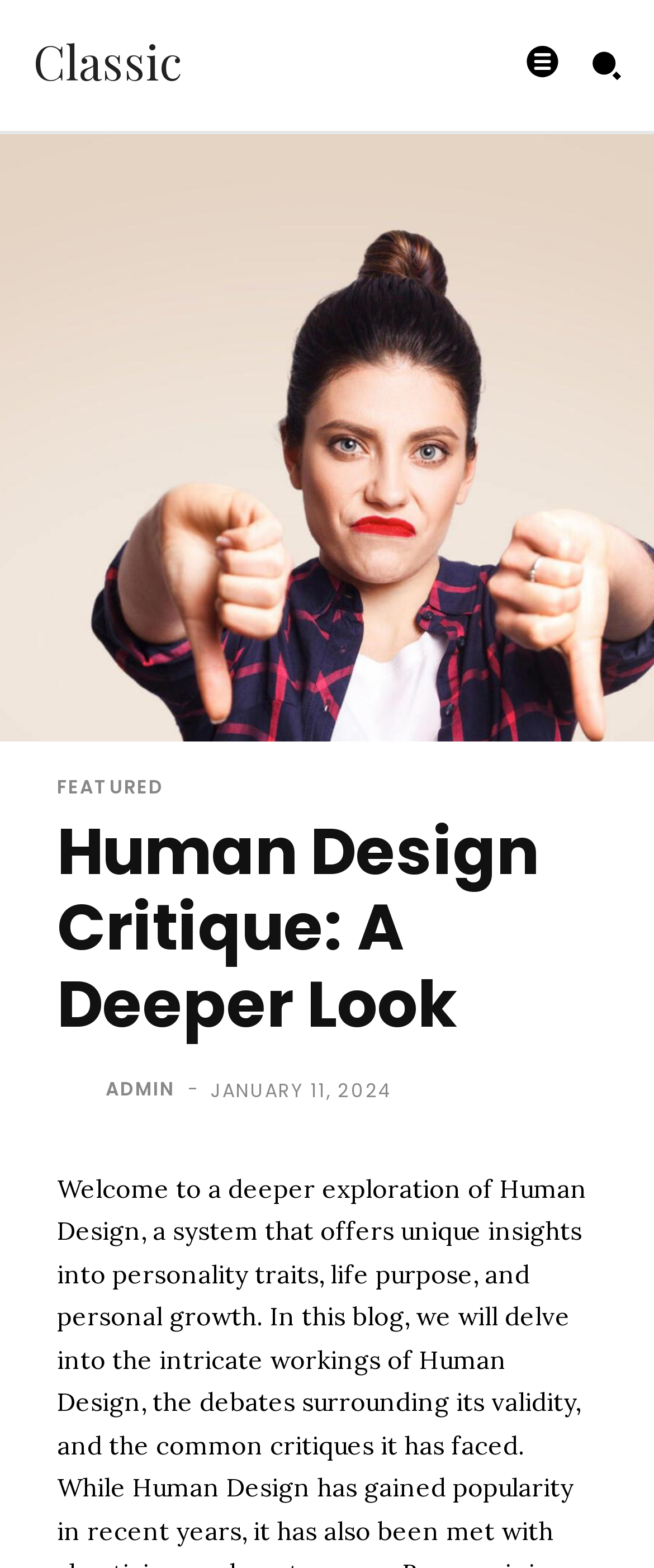Can you find and provide the title of the webpage?

Human Design Critique: A Deeper Look